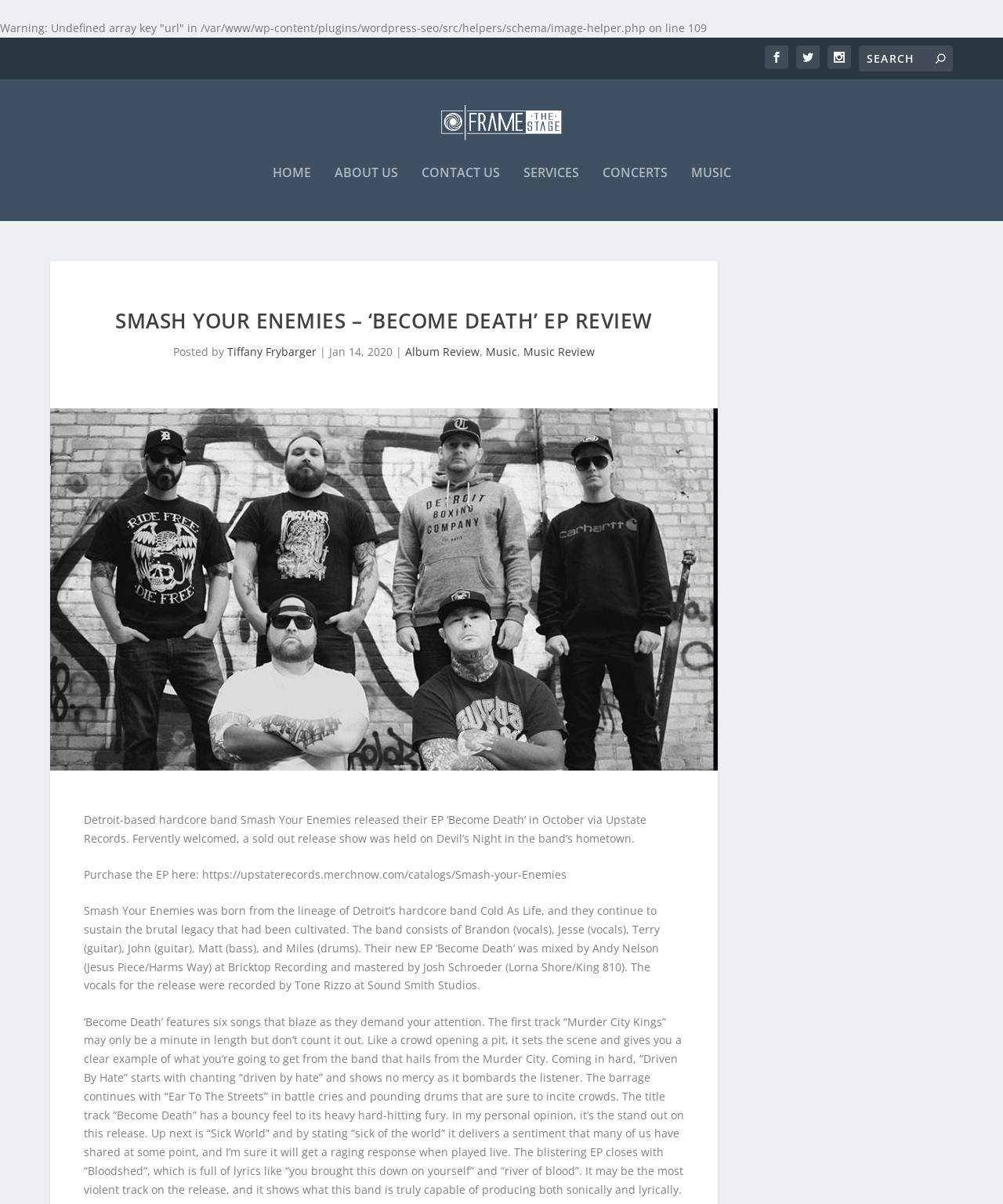Please locate the bounding box coordinates of the element that needs to be clicked to achieve the following instruction: "Purchase the EP". The coordinates should be four float numbers between 0 and 1, i.e., [left, top, right, bottom].

[0.201, 0.712, 0.565, 0.724]